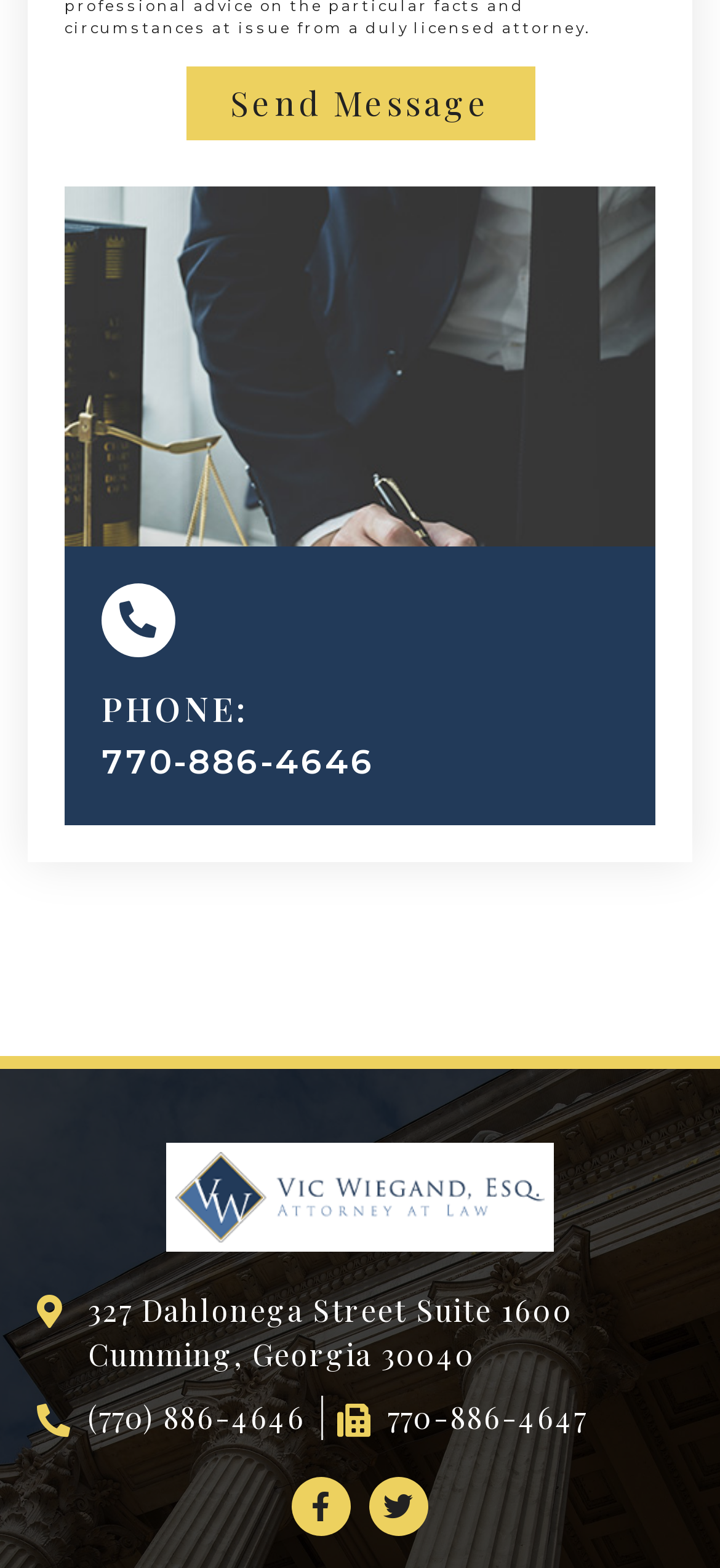Predict the bounding box coordinates for the UI element described as: "Facebook-f". The coordinates should be four float numbers between 0 and 1, presented as [left, top, right, bottom].

[0.405, 0.942, 0.487, 0.979]